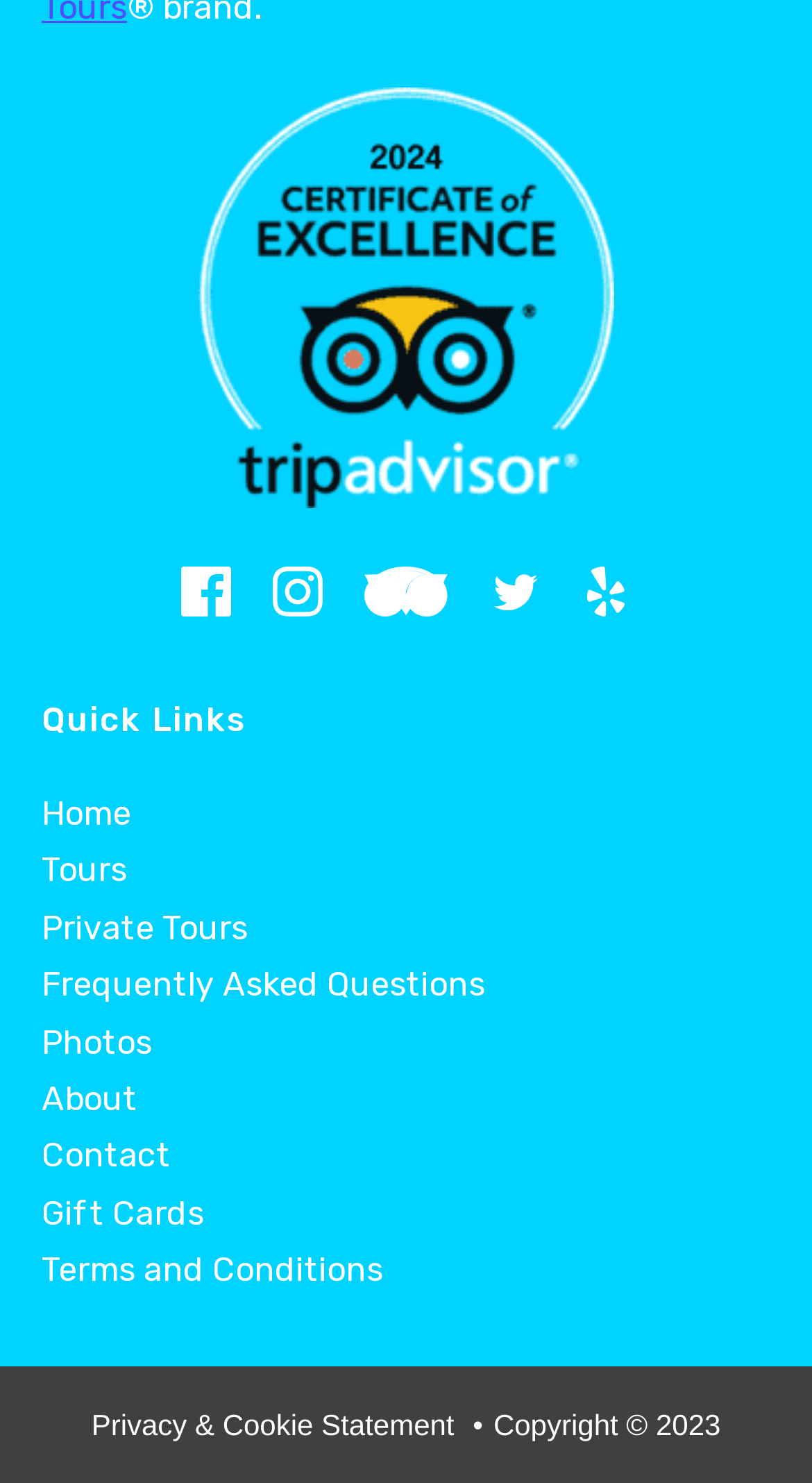Find the bounding box coordinates for the area that should be clicked to accomplish the instruction: "View Facebook page".

[0.223, 0.384, 0.284, 0.41]